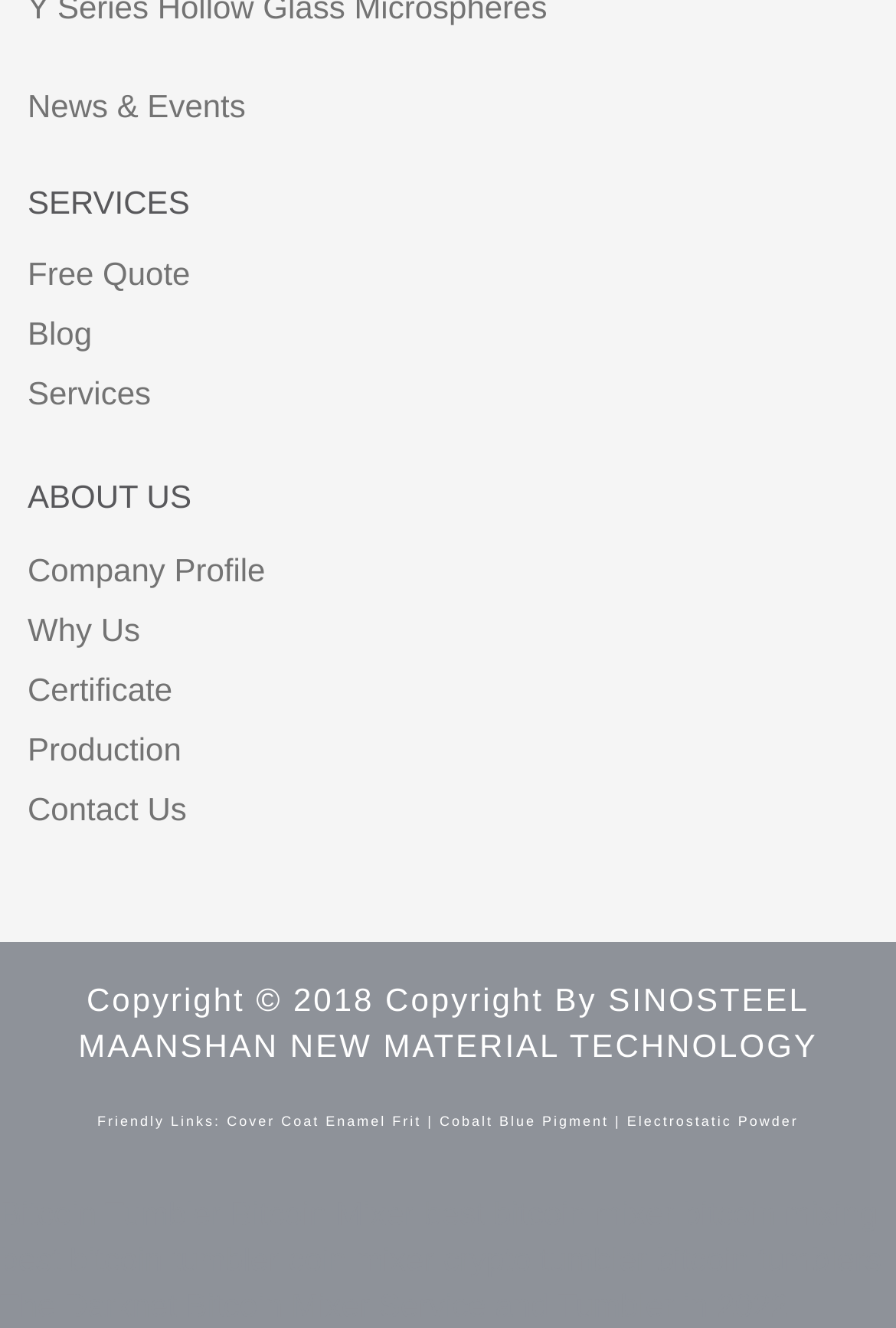Pinpoint the bounding box coordinates of the area that should be clicked to complete the following instruction: "Visit the Blog". The coordinates must be given as four float numbers between 0 and 1, i.e., [left, top, right, bottom].

[0.031, 0.237, 0.103, 0.265]